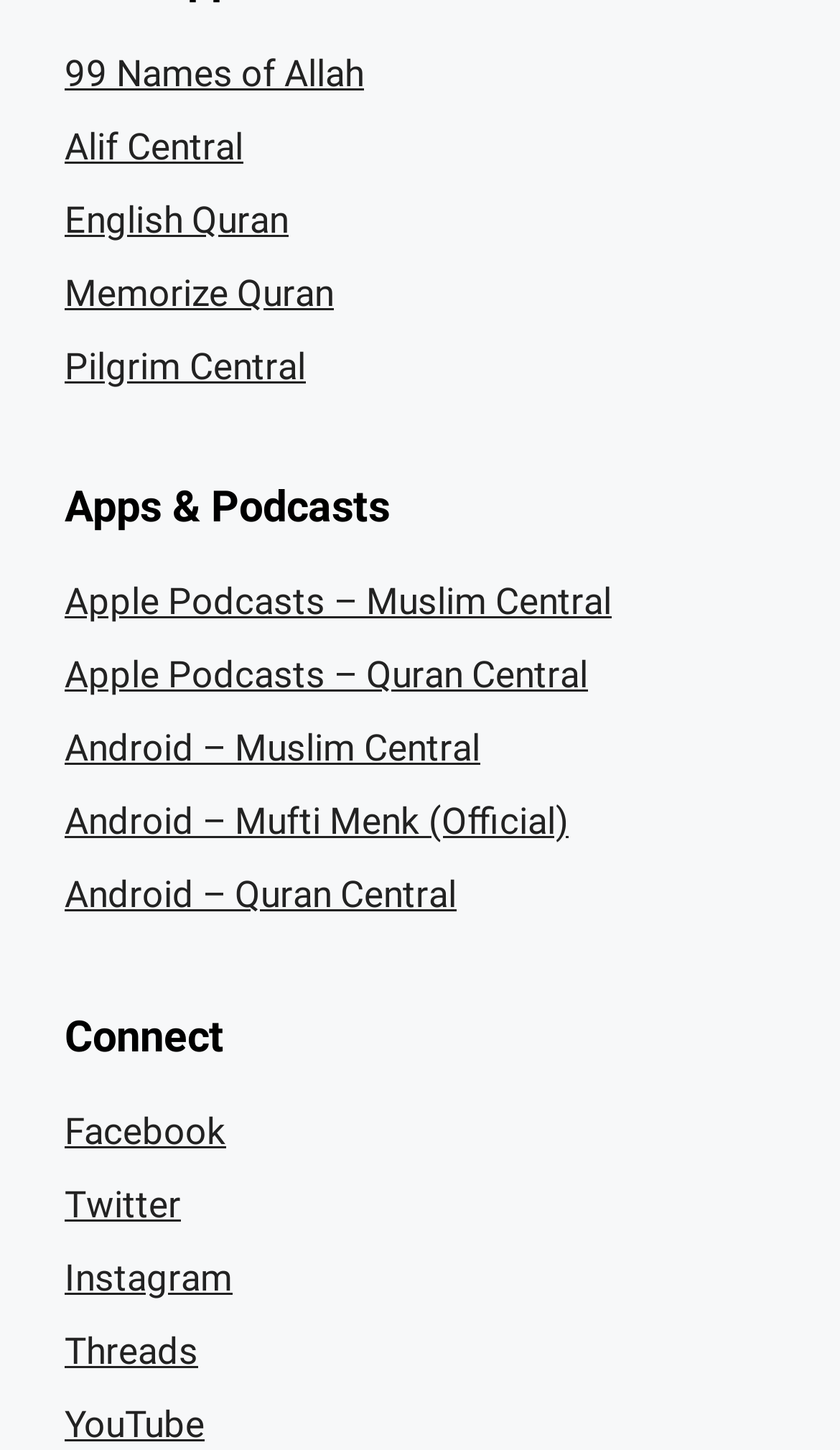Please study the image and answer the question comprehensively:
What is the category of the links below 'Apps & Podcasts'?

The heading 'Apps & Podcasts' is located at [0.077, 0.332, 0.923, 0.367]. Below this heading, there are several links, including 'Apple Podcasts – Muslim Central', 'Apple Podcasts – Quran Central', and others, which are all related to podcasts.